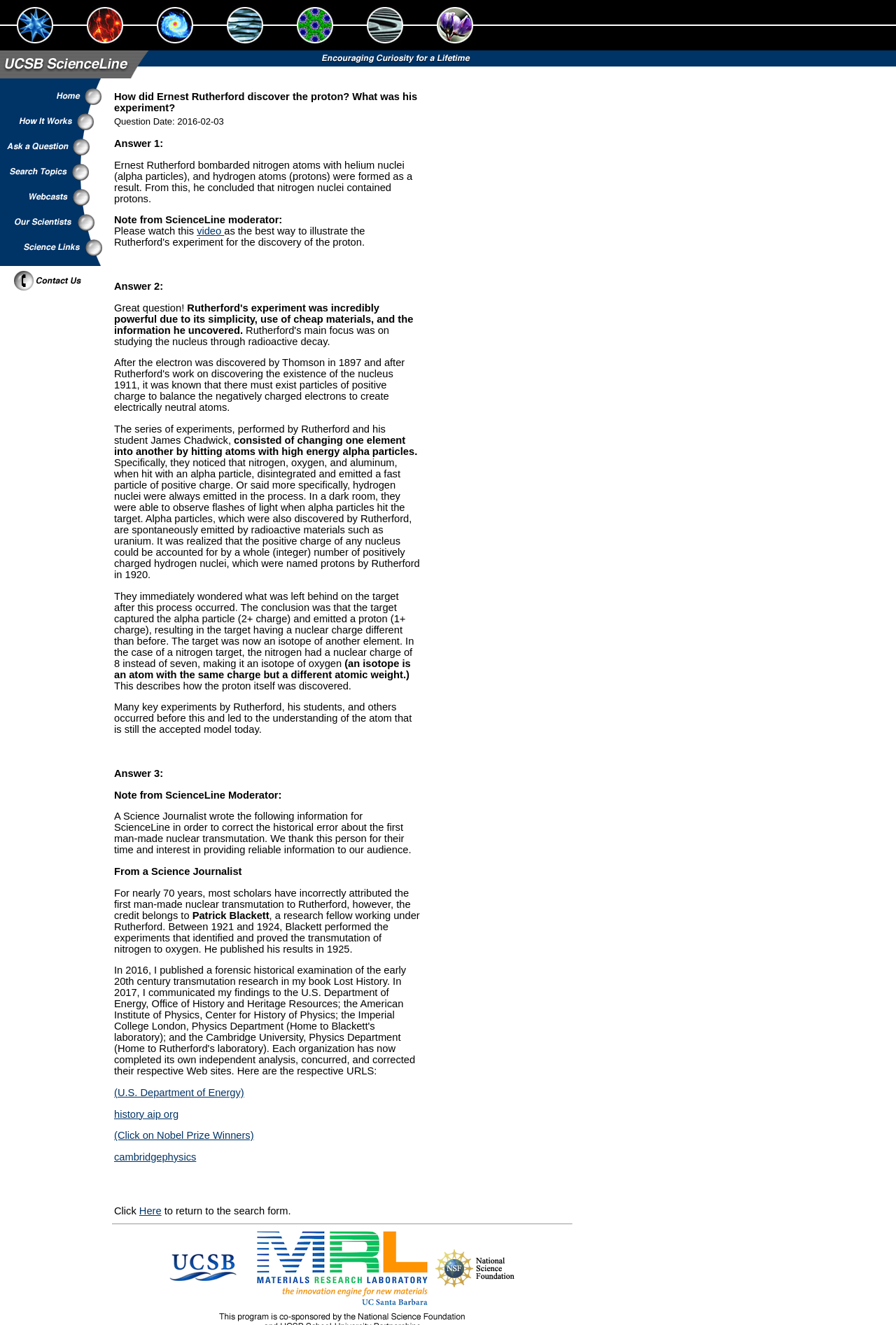Who wrote the answer about Patrick Blackett?
Kindly answer the question with as much detail as you can.

The answer about Patrick Blackett is written by a Science Journalist, as mentioned in the text.